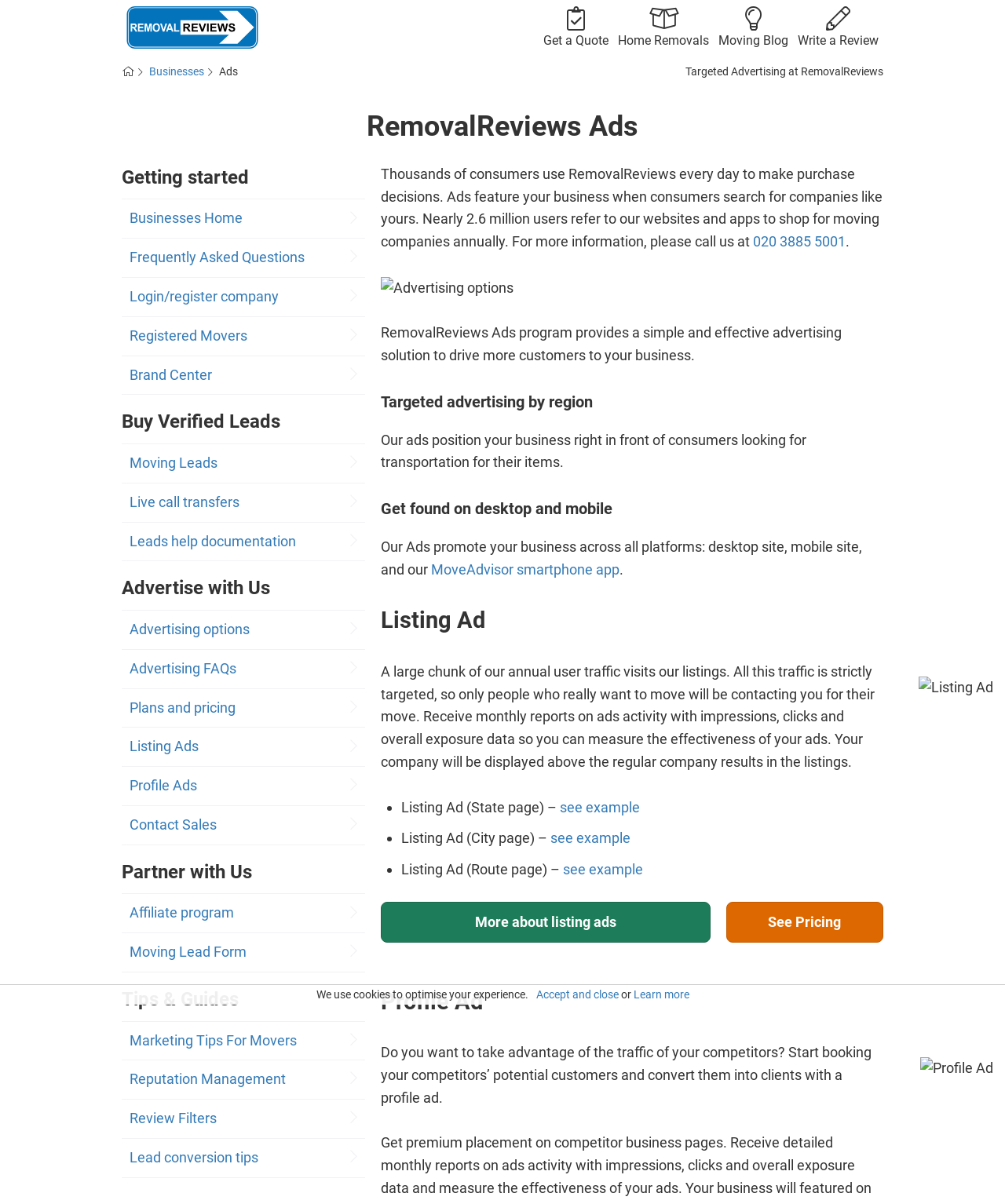Find the bounding box of the UI element described as: "Packing Tips". The bounding box coordinates should be given as four float values between 0 and 1, i.e., [left, top, right, bottom].

[0.71, 0.075, 0.798, 0.086]